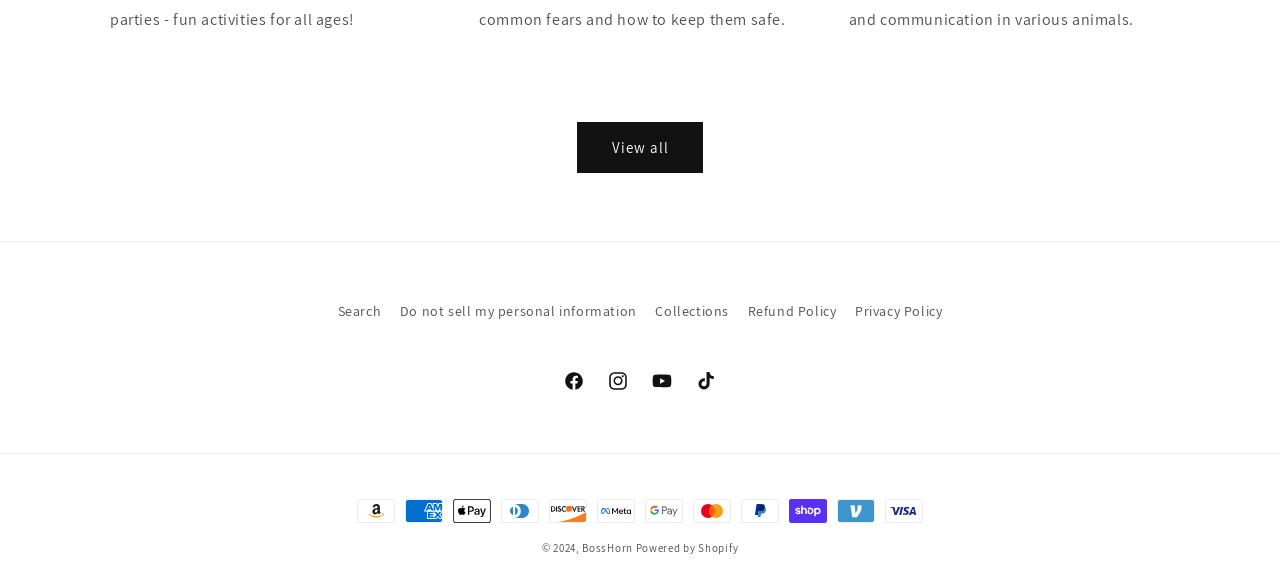Find the bounding box coordinates of the element to click in order to complete this instruction: "Search". The bounding box coordinates must be four float numbers between 0 and 1, denoted as [left, top, right, bottom].

[0.264, 0.524, 0.298, 0.577]